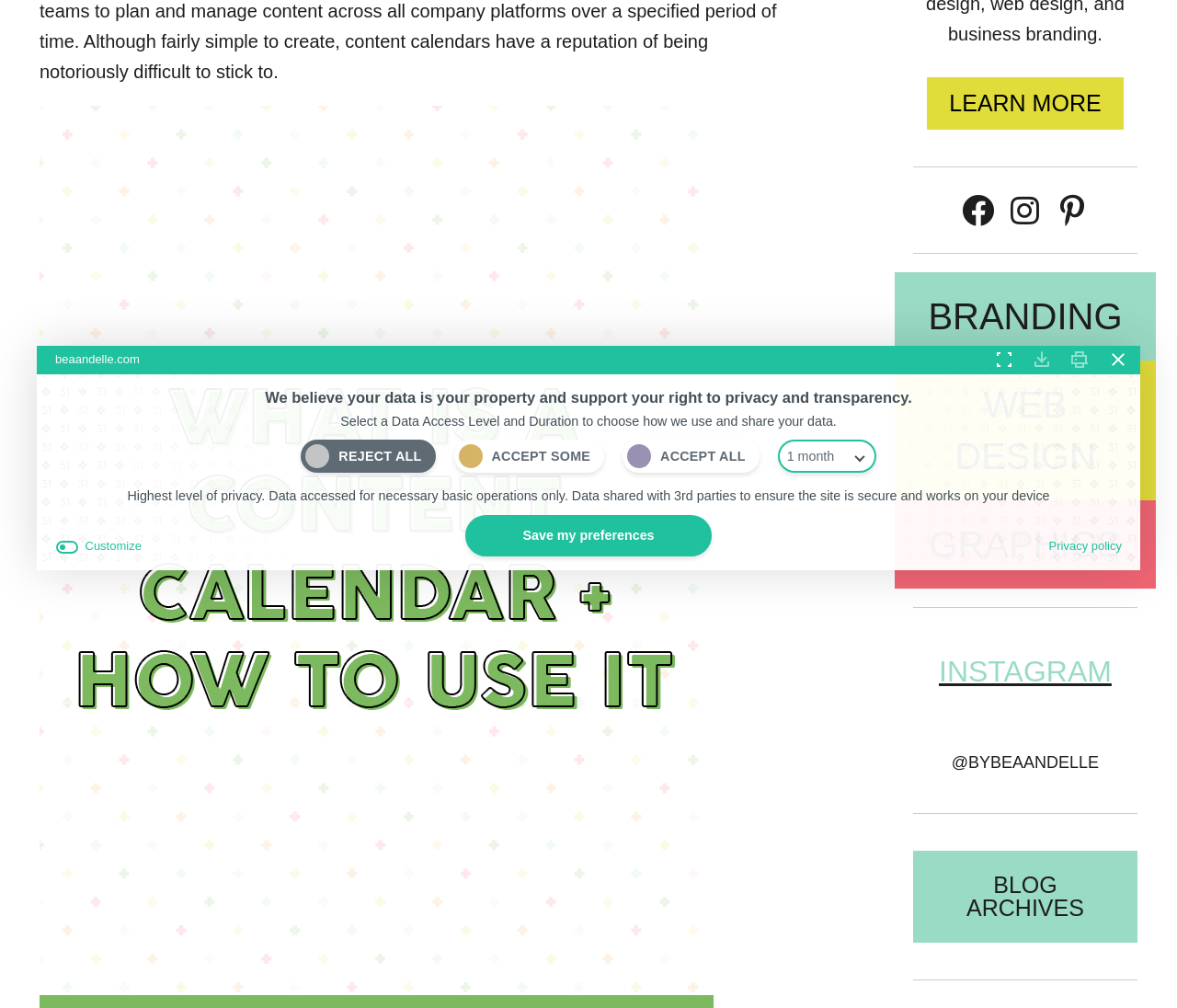Determine the bounding box coordinates (top-left x, top-left y, bottom-right x, bottom-right y) of the UI element described in the following text: BRANDING

[0.789, 0.293, 0.954, 0.334]